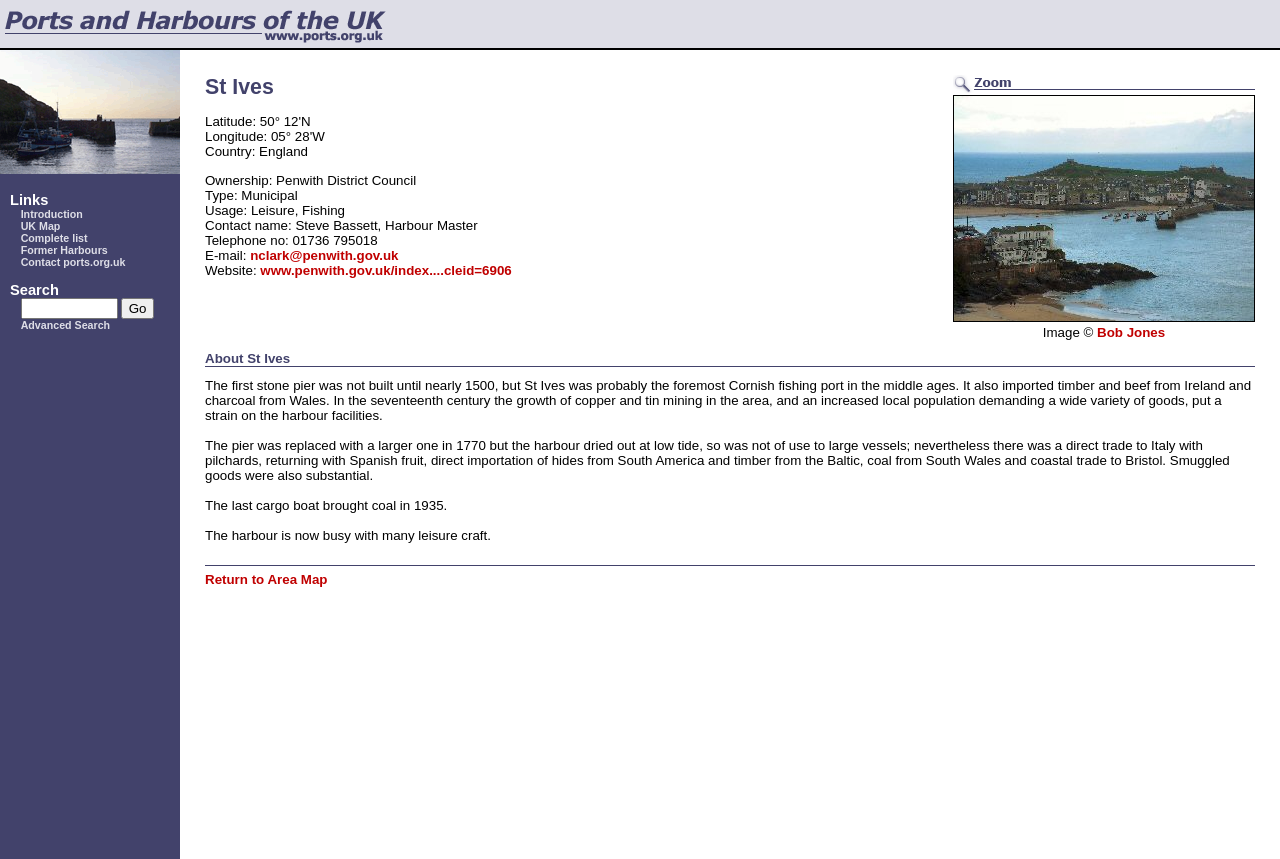From the webpage screenshot, predict the bounding box coordinates (top-left x, top-left y, bottom-right x, bottom-right y) for the UI element described here: Central Saanich Appliance Repair

None